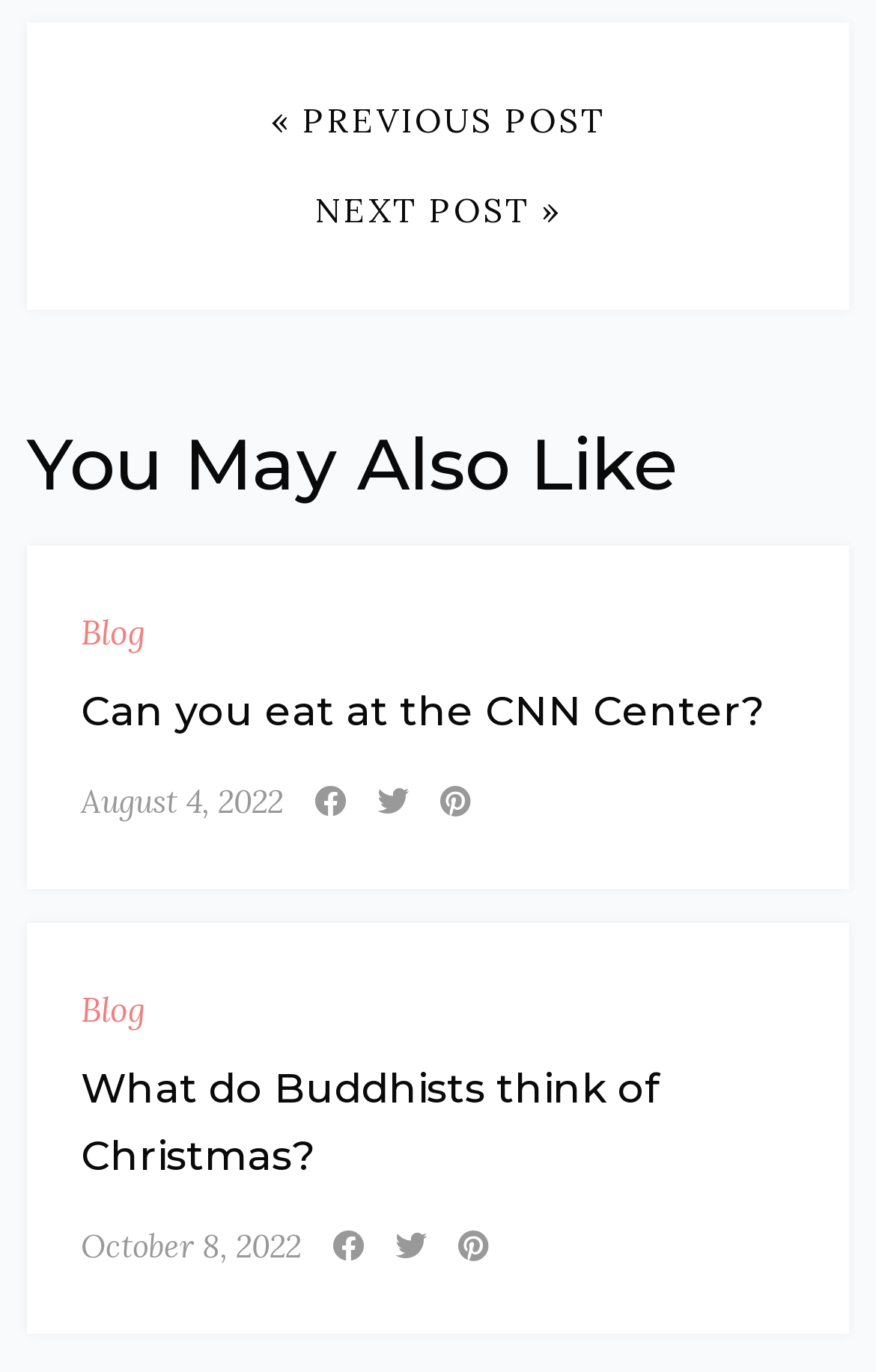Give the bounding box coordinates for this UI element: "Blog". The coordinates should be four float numbers between 0 and 1, arranged as [left, top, right, bottom].

[0.092, 0.711, 0.167, 0.761]